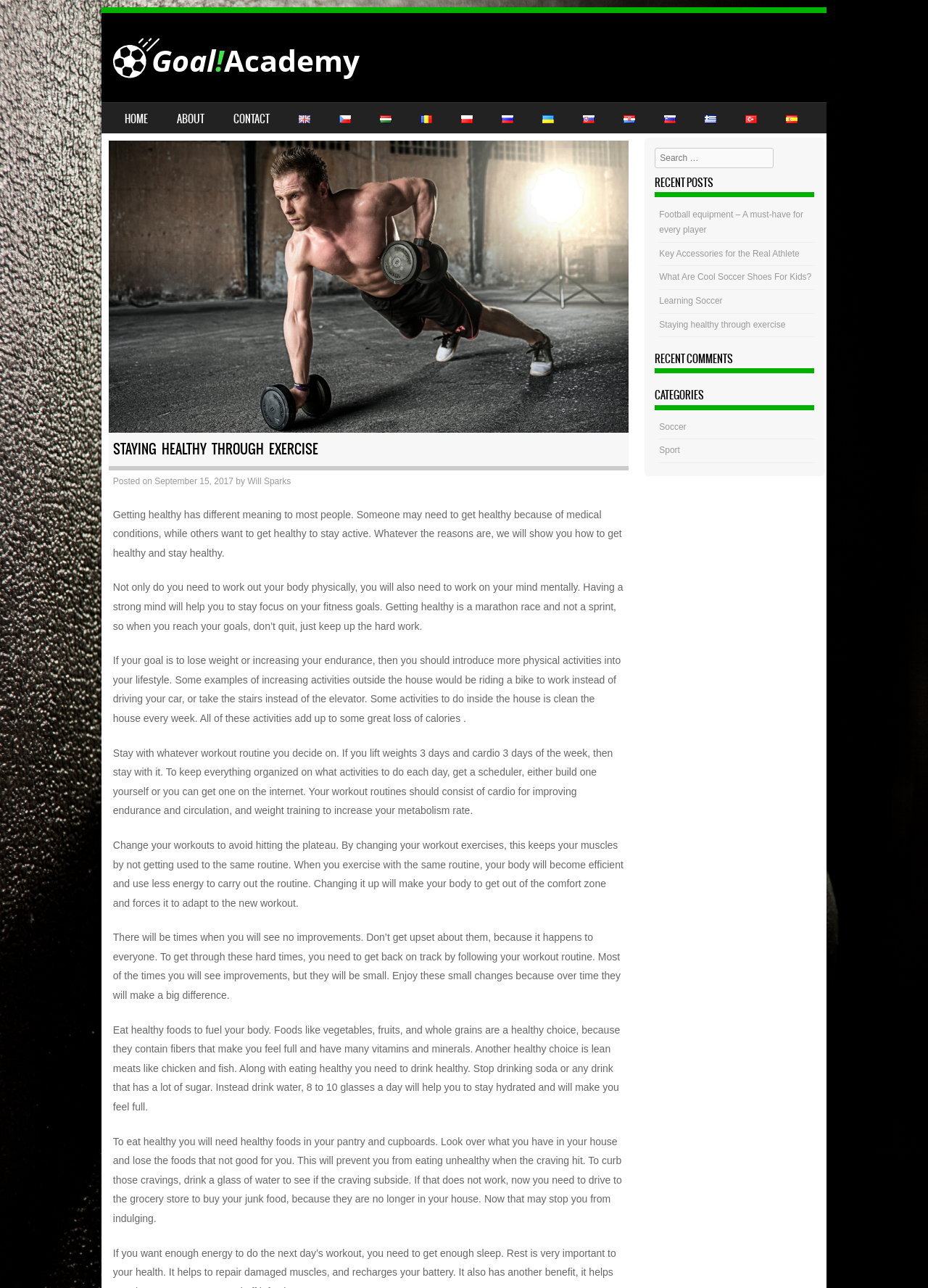What is the title of the latest article?
Look at the screenshot and respond with a single word or phrase.

STAYING HEALTHY THROUGH EXERCISE